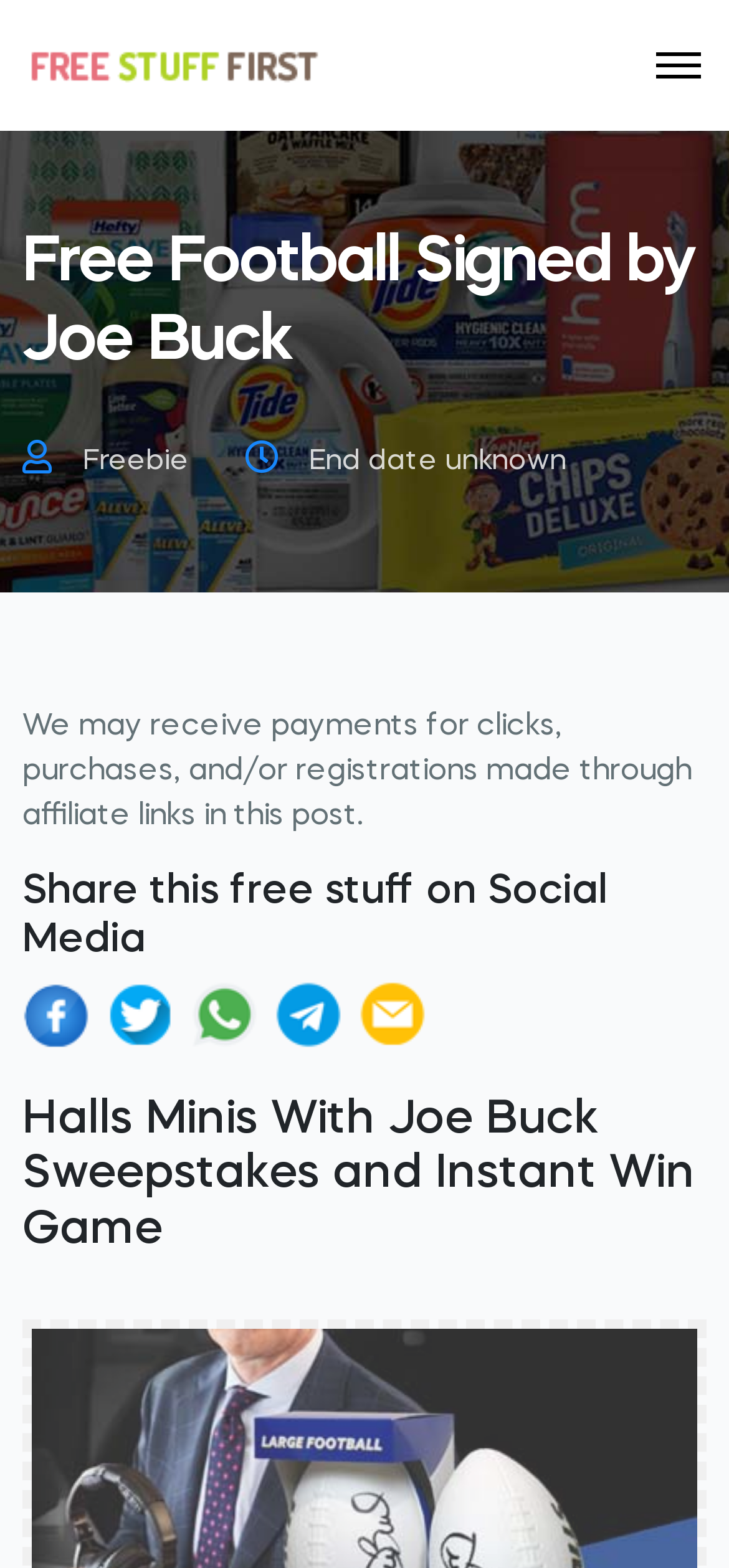Give a one-word or short phrase answer to this question: 
What is the status of the end date of the sweepstakes?

Unknown